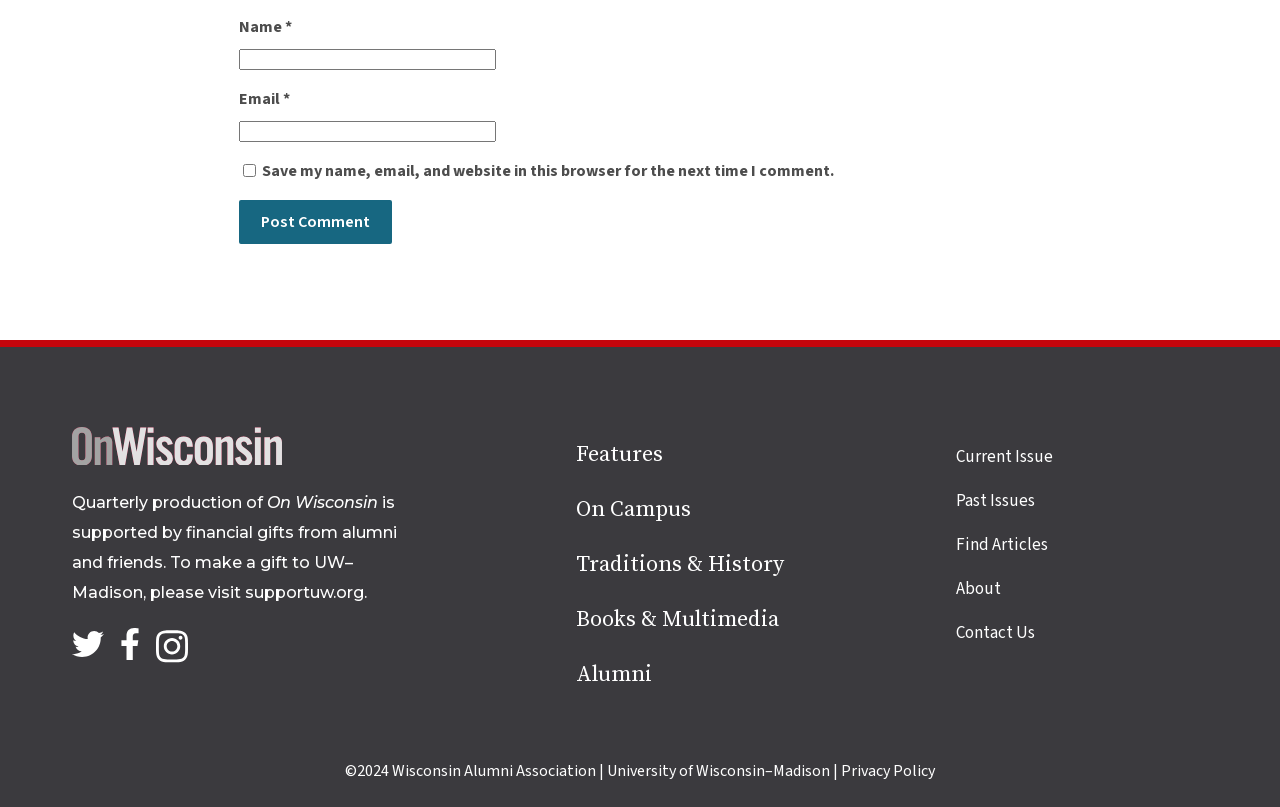Using floating point numbers between 0 and 1, provide the bounding box coordinates in the format (top-left x, top-left y, bottom-right x, bottom-right y). Locate the UI element described here: (202) 944-3339 (Phone)

None